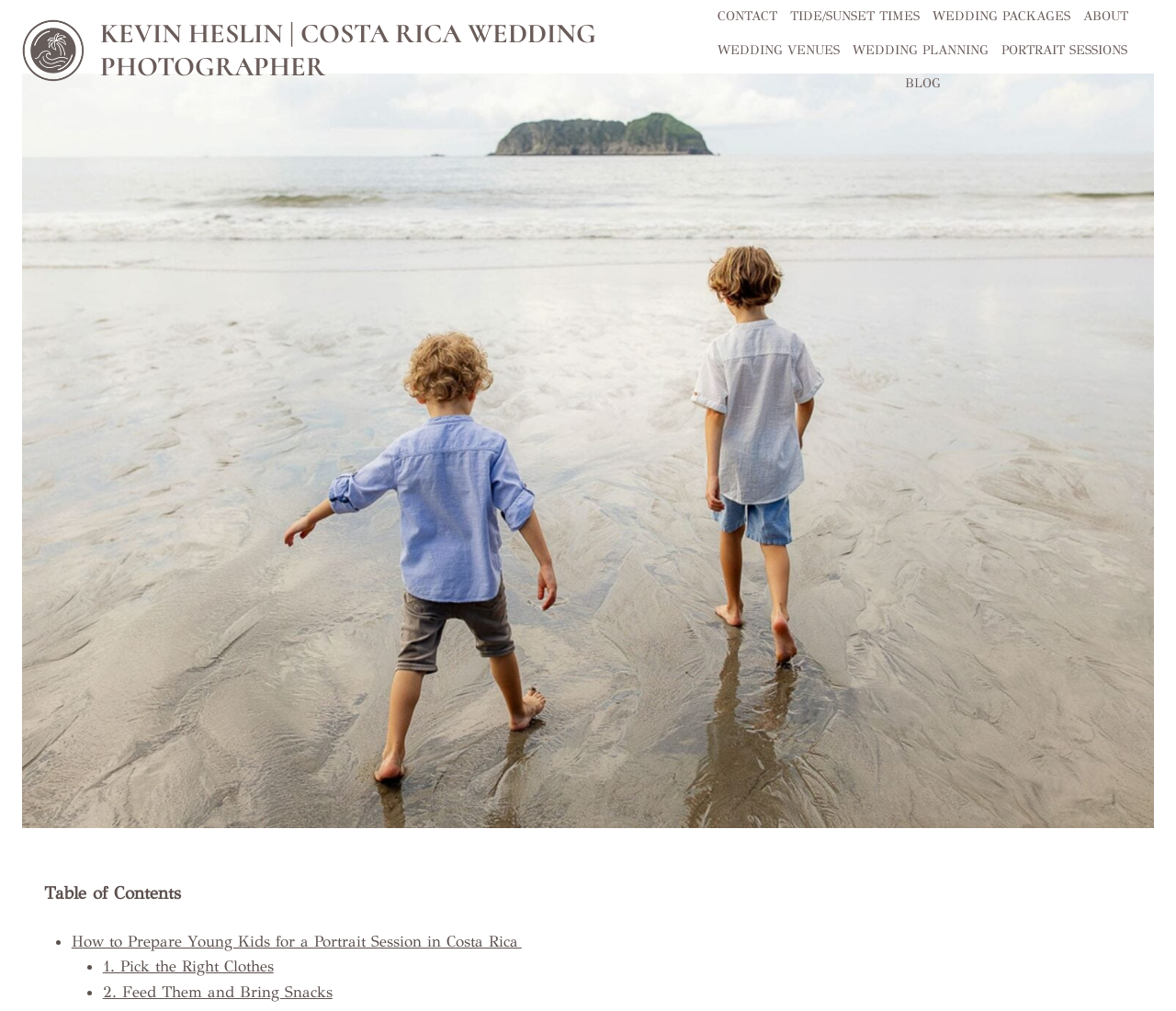Please identify the bounding box coordinates of the clickable region that I should interact with to perform the following instruction: "Read the blog post about preparing young kids for a portrait session". The coordinates should be expressed as four float numbers between 0 and 1, i.e., [left, top, right, bottom].

[0.061, 0.922, 0.444, 0.941]